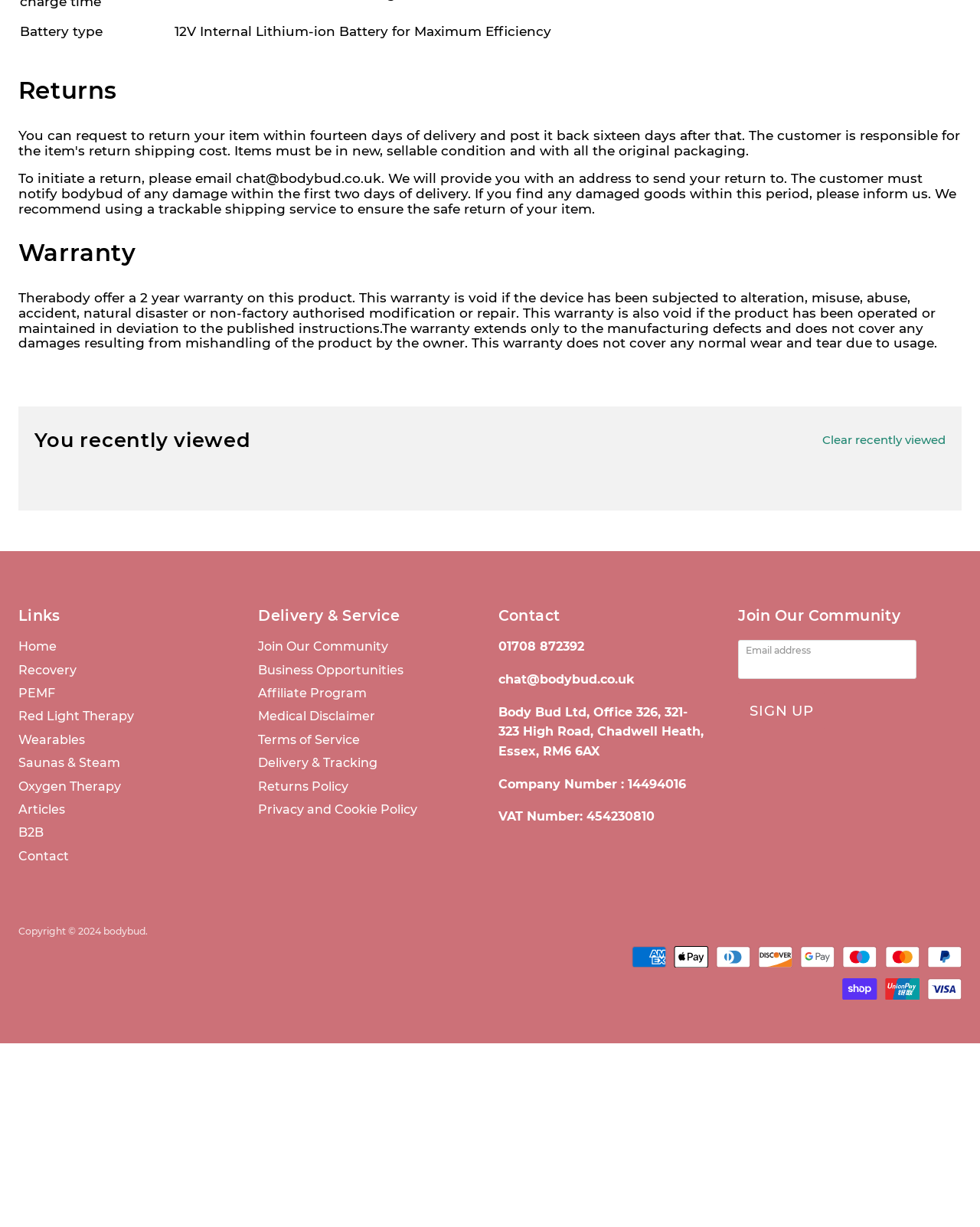What is the return policy?
Using the image, elaborate on the answer with as much detail as possible.

The return policy is mentioned in the static text 'You can request to return your item within fourteen days of delivery and post it back sixteen days after that', which indicates that customers have fourteen days to return their items.